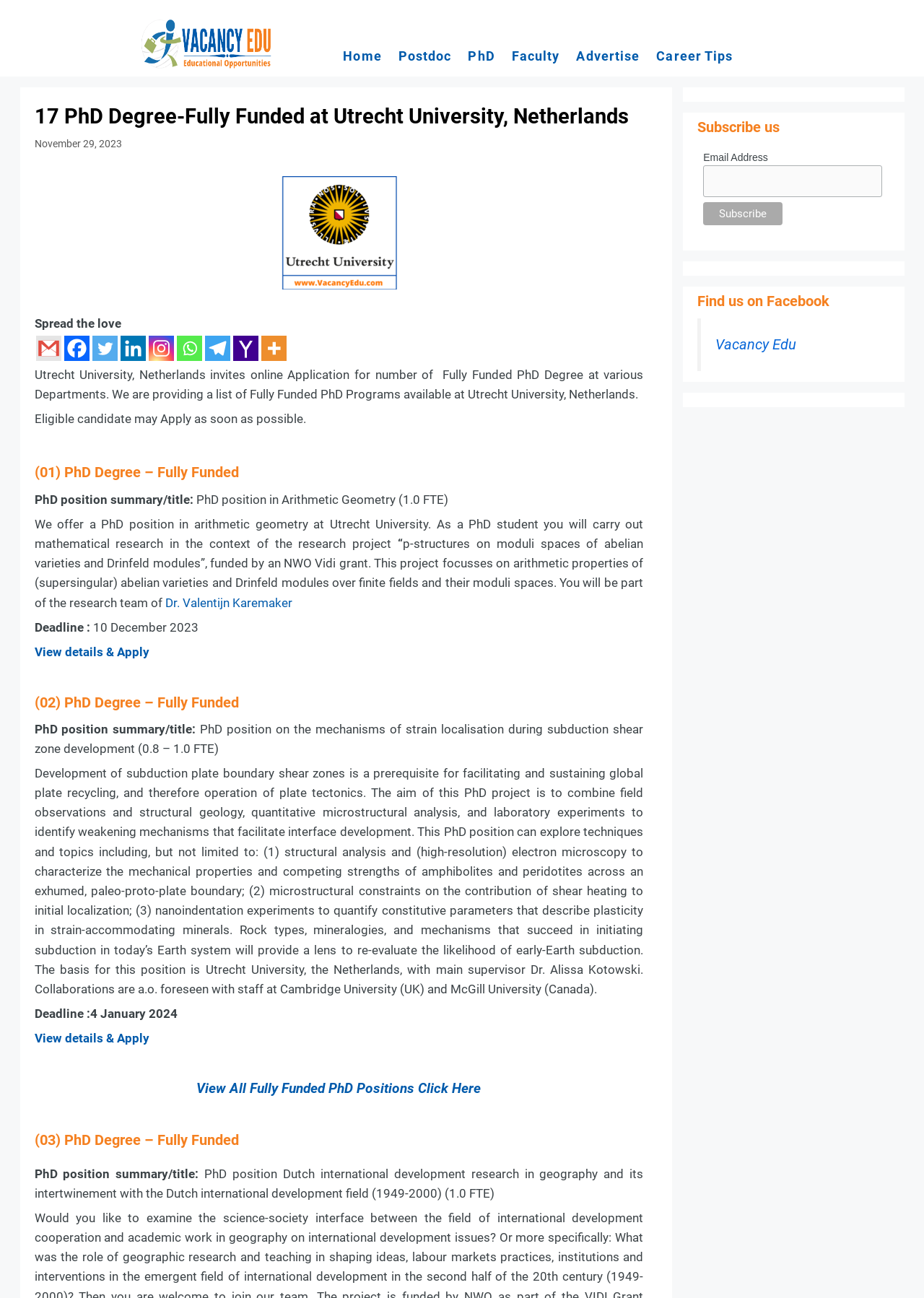Please determine the primary heading and provide its text.

17 PhD Degree-Fully Funded at Utrecht University, Netherlands